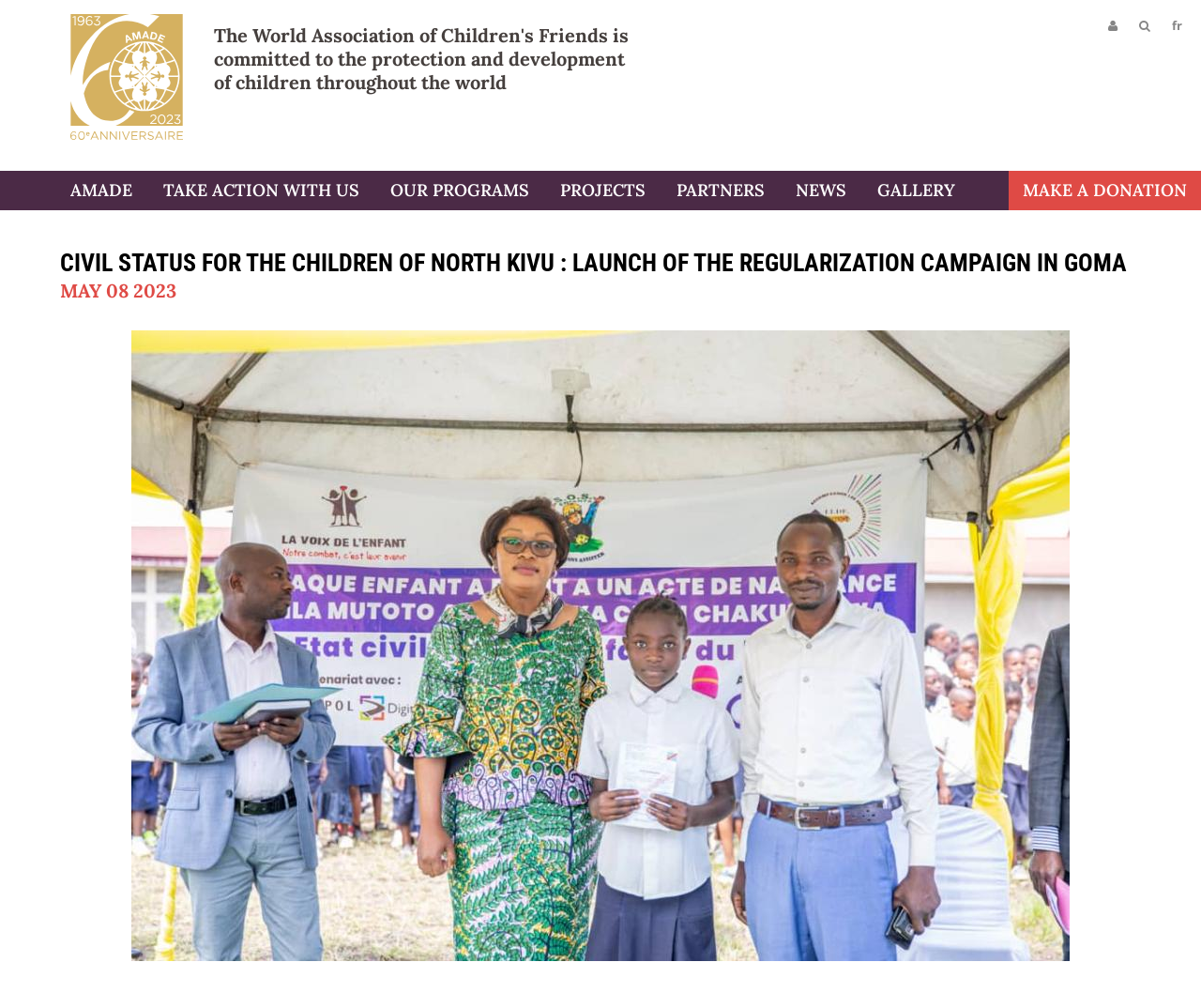What is the name of the organization?
Please elaborate on the answer to the question with detailed information.

The name of the organization can be found in the top-left corner of the webpage, where the logo is located. The text 'AMADE' is written next to the logo, indicating that it is the name of the organization.